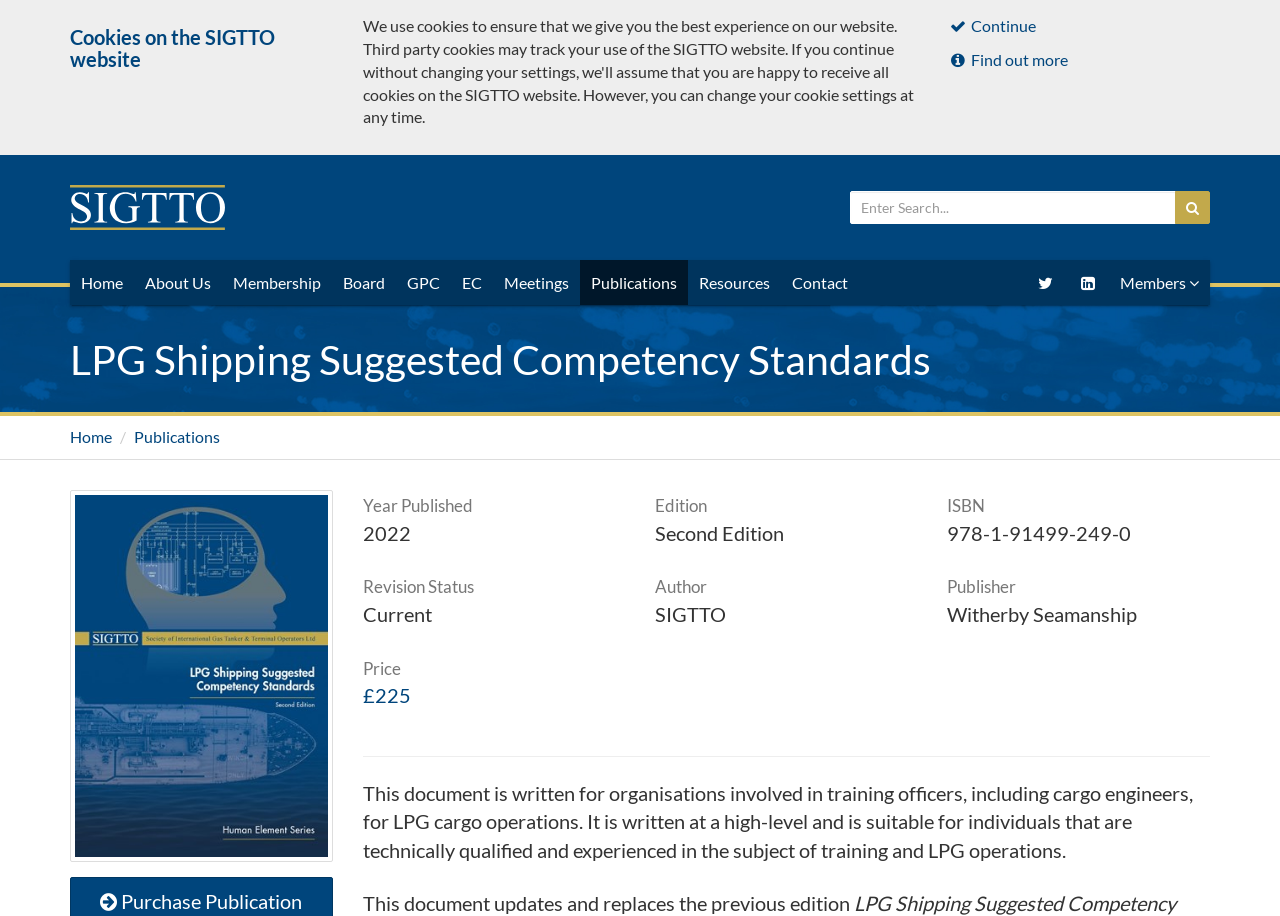What is the subject of the publication?
Please respond to the question with a detailed and thorough explanation.

The subject of the publication can be found in the main heading of the webpage, which is 'LPG Shipping Suggested Competency Standards'. This heading is also repeated as a link below the main heading.